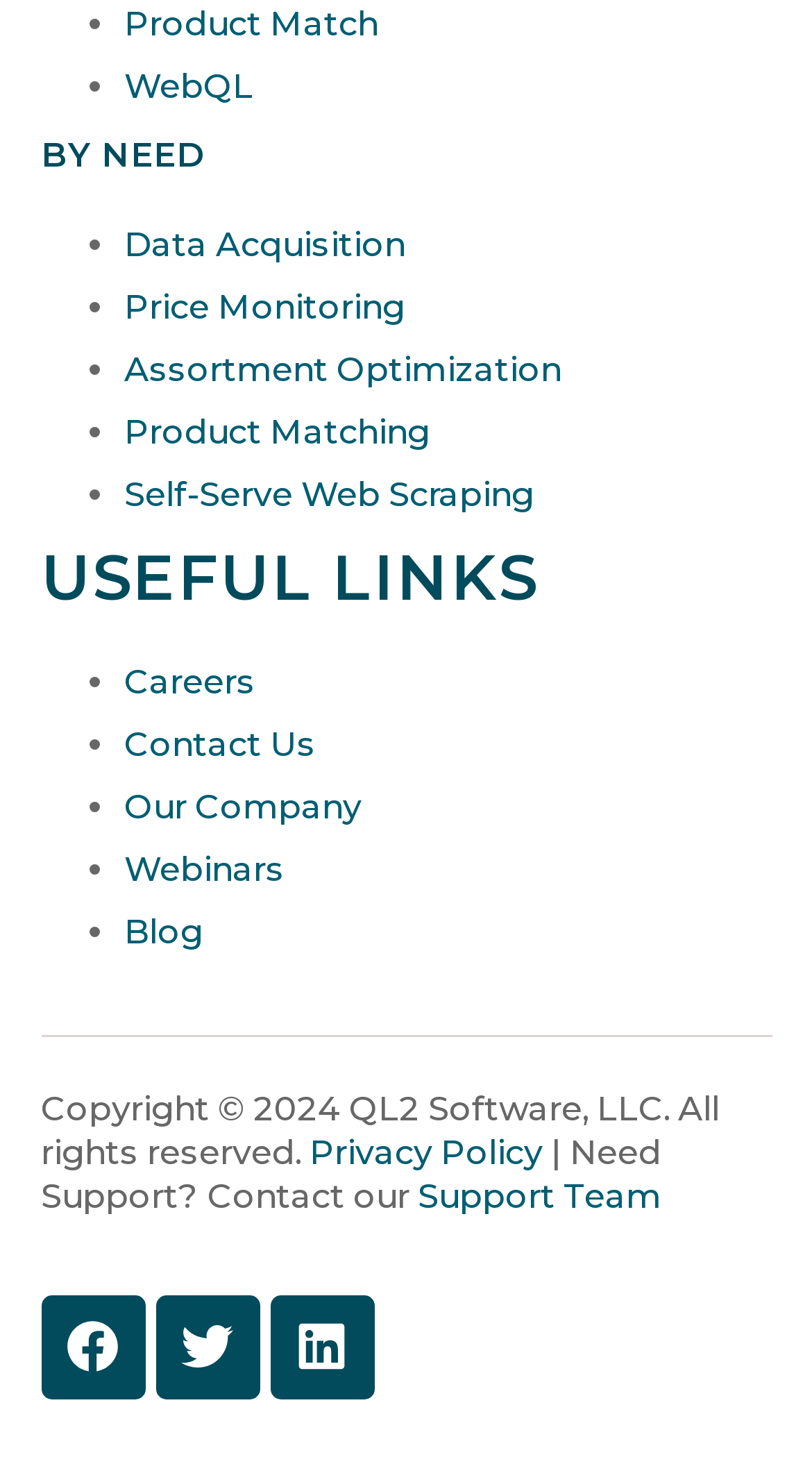Pinpoint the bounding box coordinates of the area that must be clicked to complete this instruction: "Click on 'Marketing & Sales: How to increase your turnover'".

None